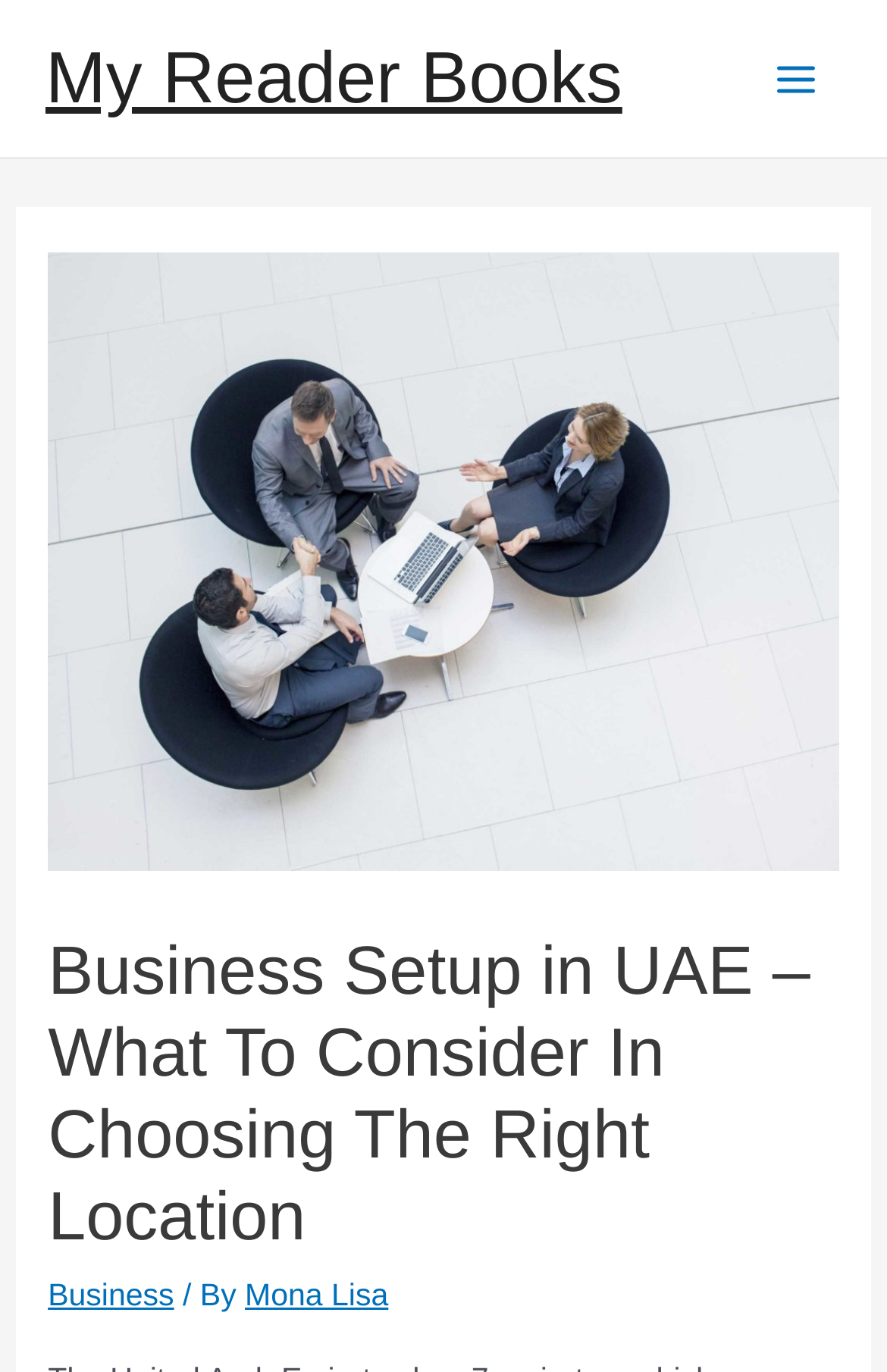Provide a thorough summary of the webpage.

The webpage is about business setup in the United Arab Emirates, specifically discussing the importance of choosing the right location. At the top left of the page, there is a link to "My Reader Books" and a button labeled "Main Menu" to the right of it. The main menu button has an image icon next to it. 

Below the top navigation, there is a large header section that spans almost the entire width of the page. The header contains a prominent heading that reads "Business Setup in UAE – What To Consider In Choosing The Right Location". 

Underneath the heading, there are three links in a row. The first link is labeled "Business", followed by a static text "/ By", and then a link to "Mona Lisa". These links are positioned near the bottom of the header section.